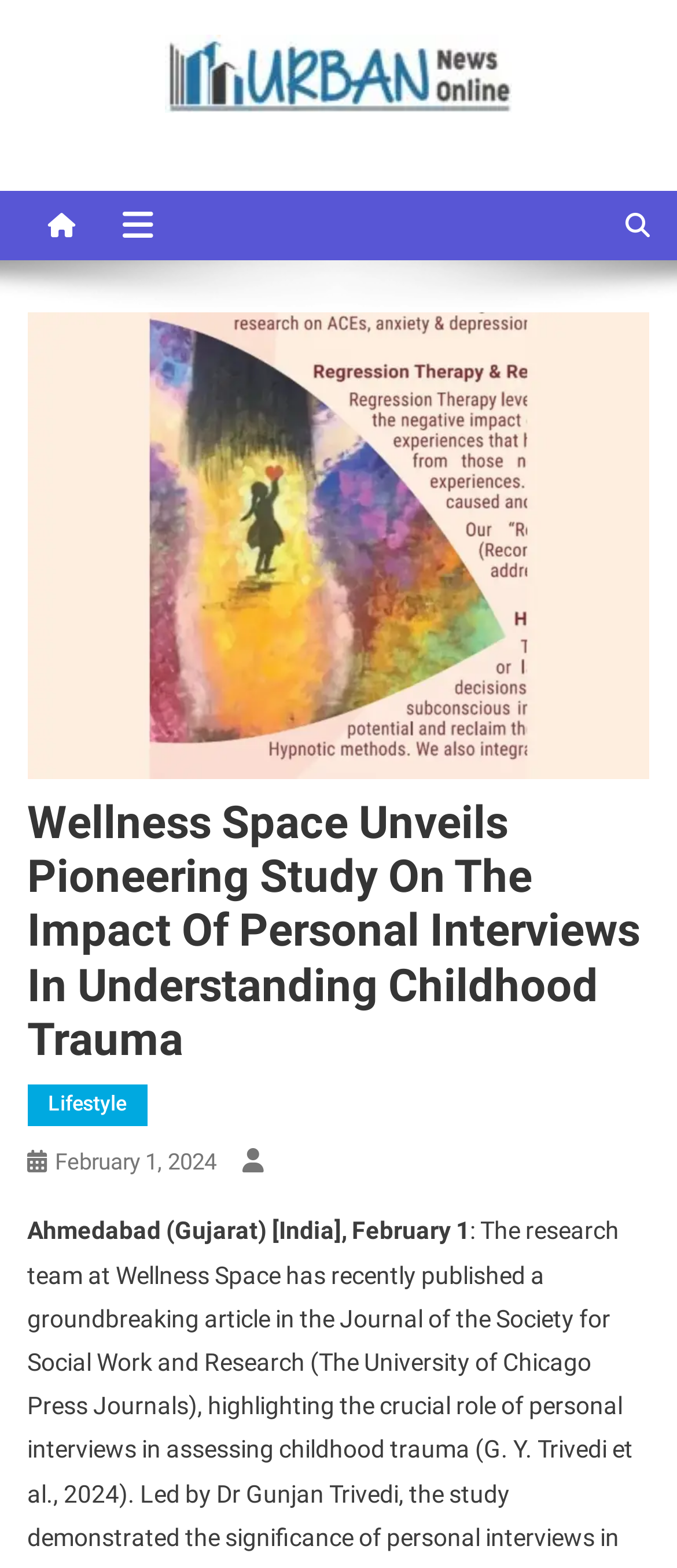Please examine the image and provide a detailed answer to the question: What is the location mentioned in the article?

The location mentioned in the article can be found in the text below the main heading, where it is written as 'Ahmedabad (Gujarat) [India]'. This suggests that the article is related to an event or news from this location.